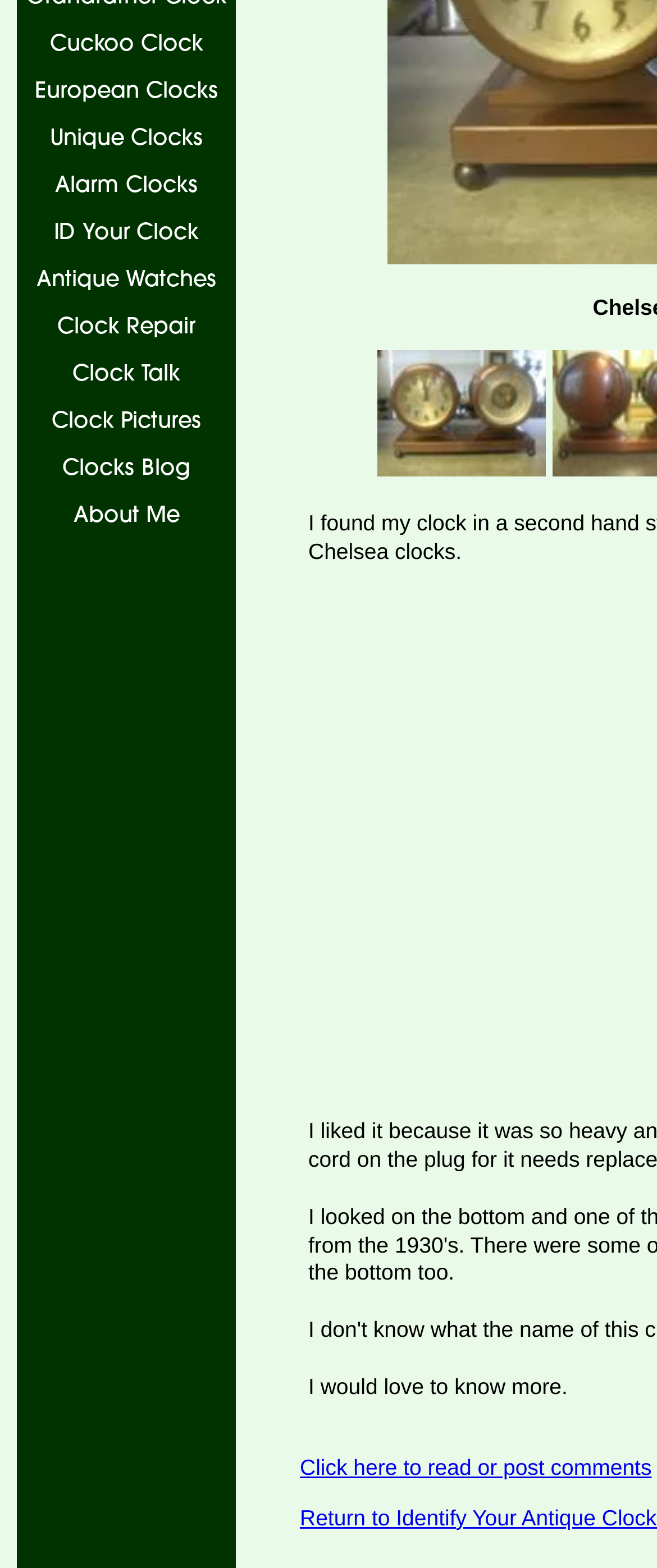Please determine the bounding box coordinates for the UI element described as: "Antique Watches".

[0.026, 0.163, 0.359, 0.193]